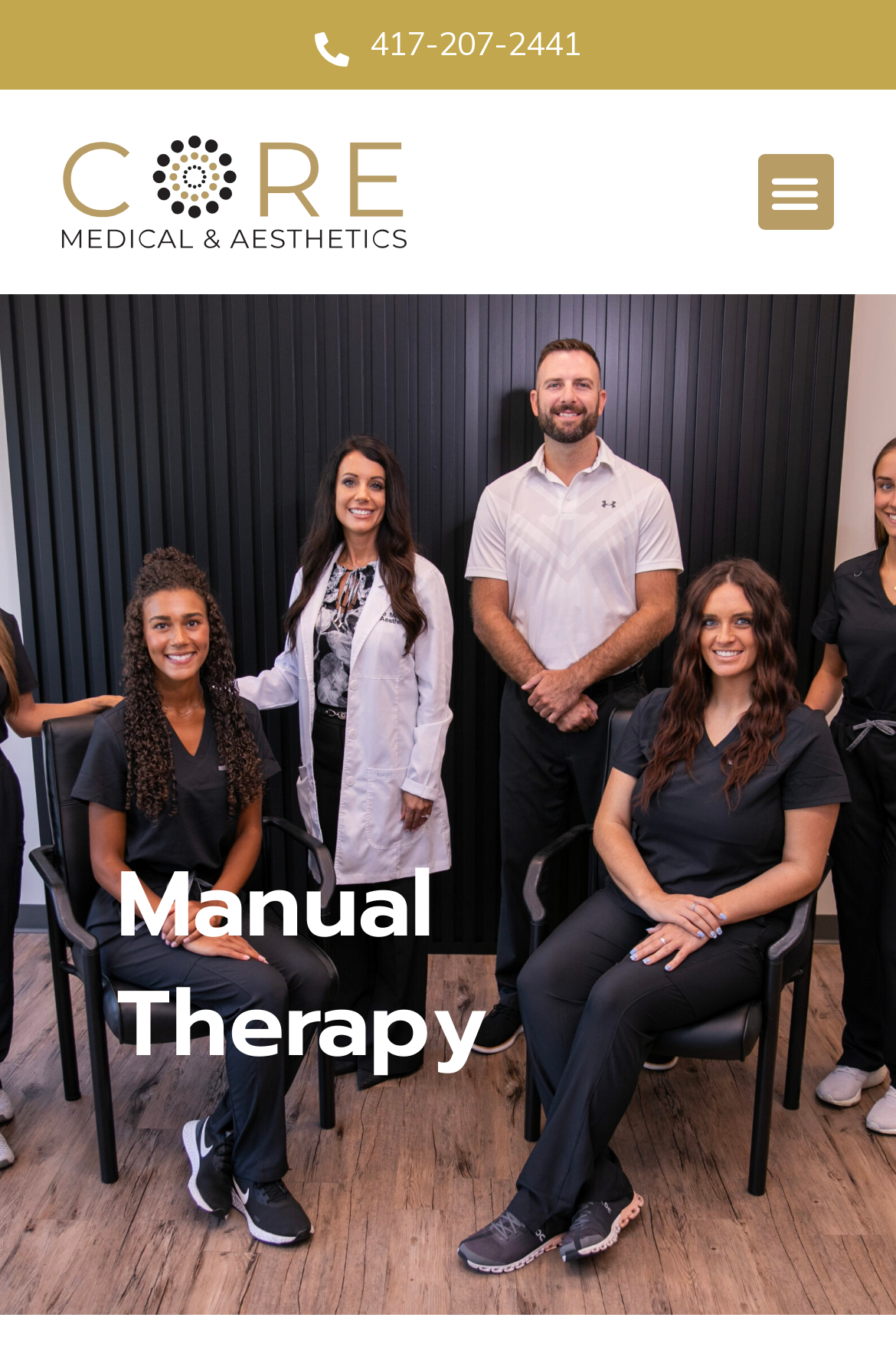Identify the bounding box for the UI element described as: "Menu". Ensure the coordinates are four float numbers between 0 and 1, formatted as [left, top, right, bottom].

[0.845, 0.114, 0.93, 0.171]